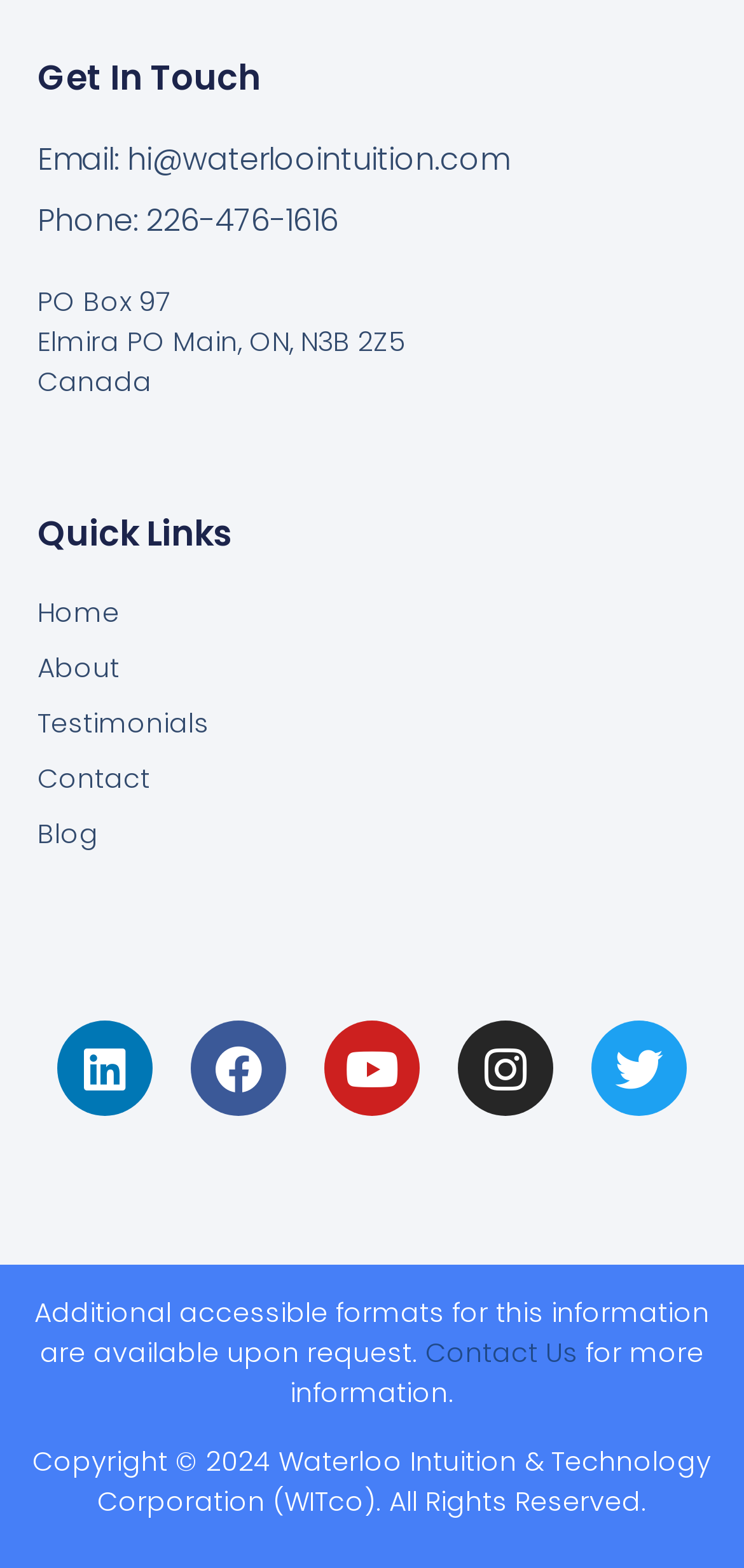Based on the image, please elaborate on the answer to the following question:
What year is the copyright for?

I found the copyright year by looking at the bottom of the webpage, where it is listed as 'Copyright © 2024 Waterloo Intuition & Technology Corporation (WITco). All Rights Reserved'.